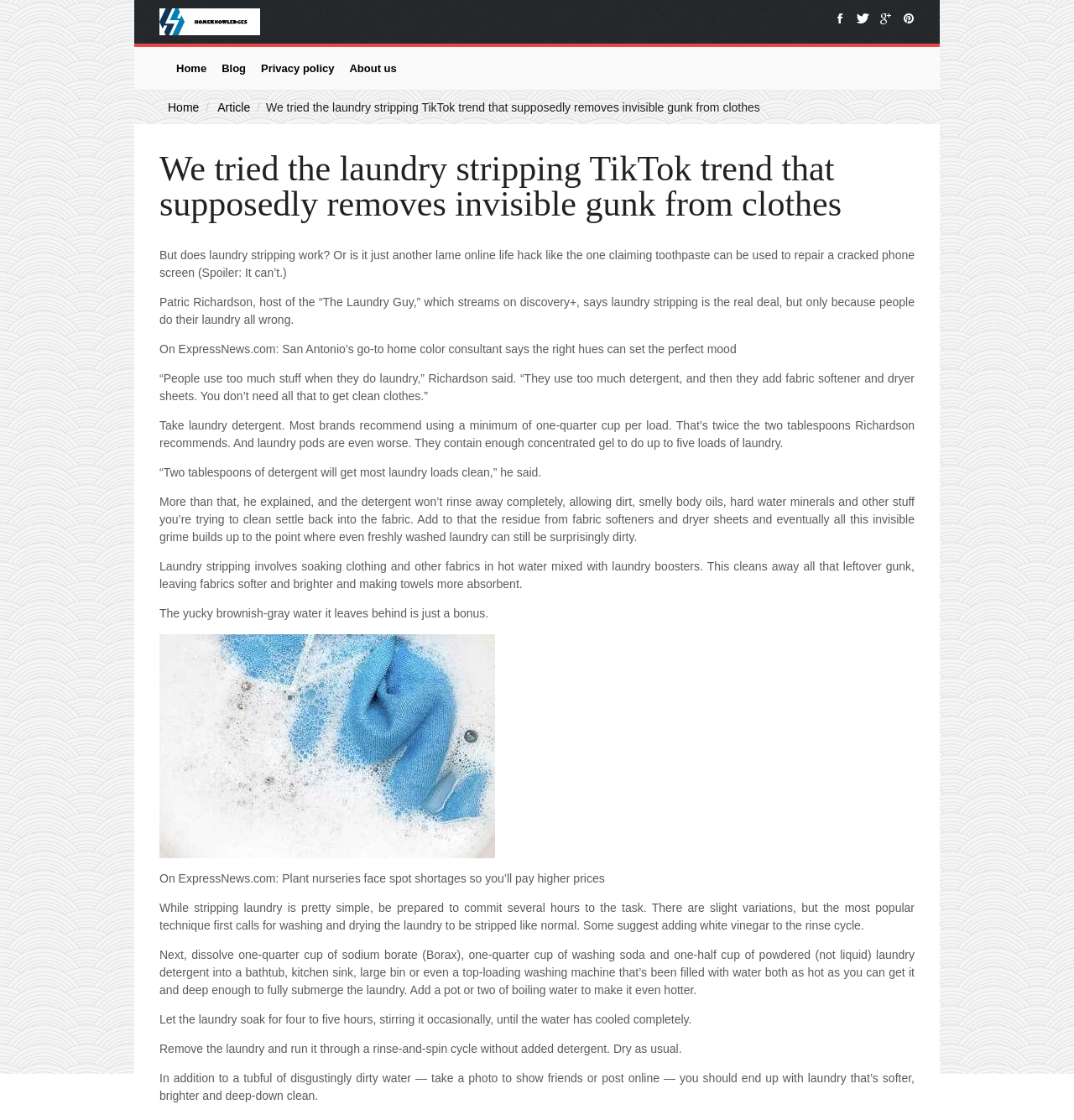Please provide a comprehensive answer to the question below using the information from the image: How long does the laundry stripping process take?

According to the article, the laundry stripping process involves soaking the laundry for four to five hours, stirring it occasionally, until the water has cooled completely. Then, the laundry is removed and run through a rinse-and-spin cycle without added detergent.